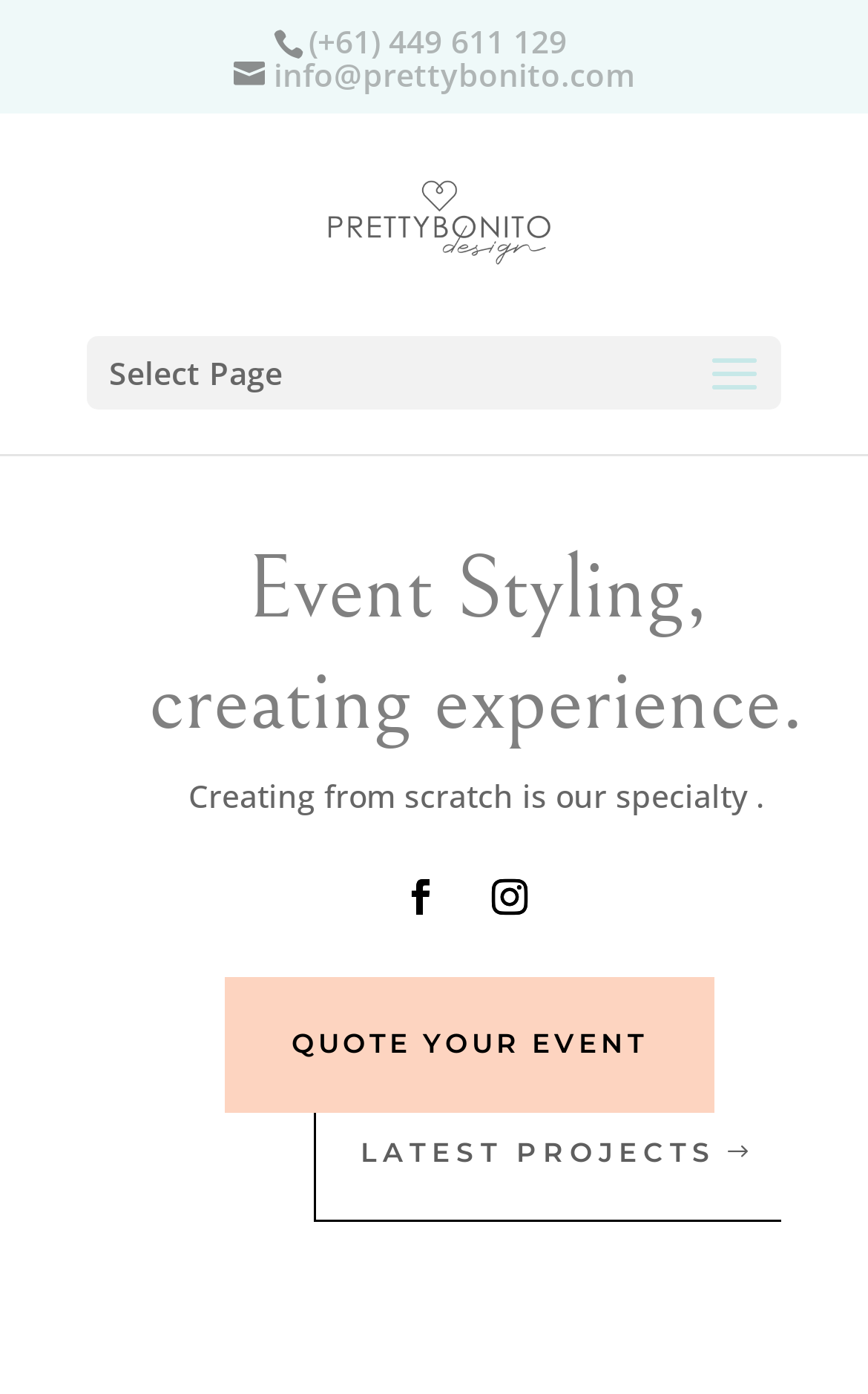What is the service provided by the company?
Give a detailed response to the question by analyzing the screenshot.

I found the service provided by the company by looking at the heading element with the bounding box coordinates [0.149, 0.391, 0.949, 0.471], which contains the text 'Event Styling,'.